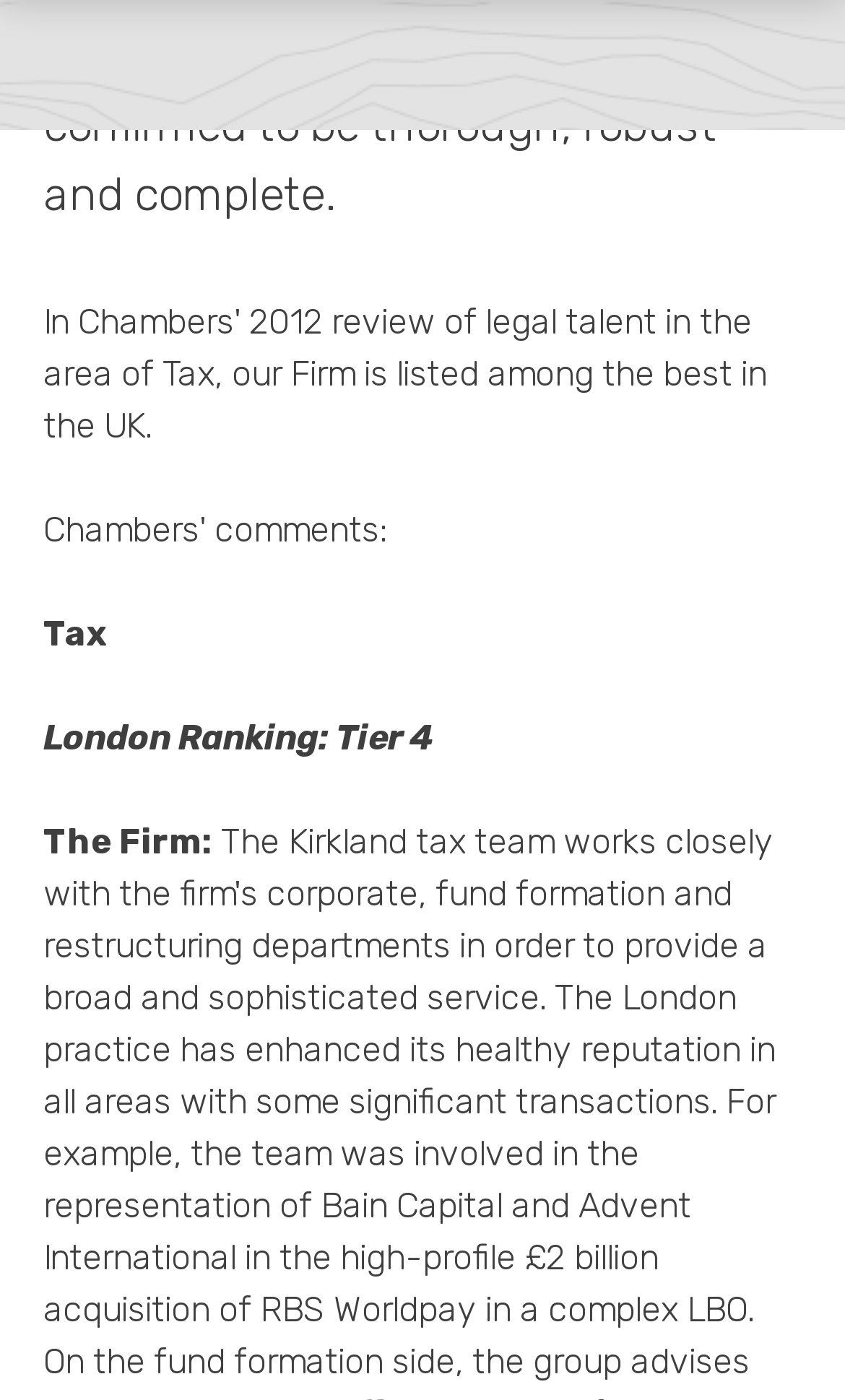Determine the bounding box for the UI element as described: "About Kirkland". The coordinates should be represented as four float numbers between 0 and 1, formatted as [left, top, right, bottom].

[0.051, 0.668, 0.264, 0.698]